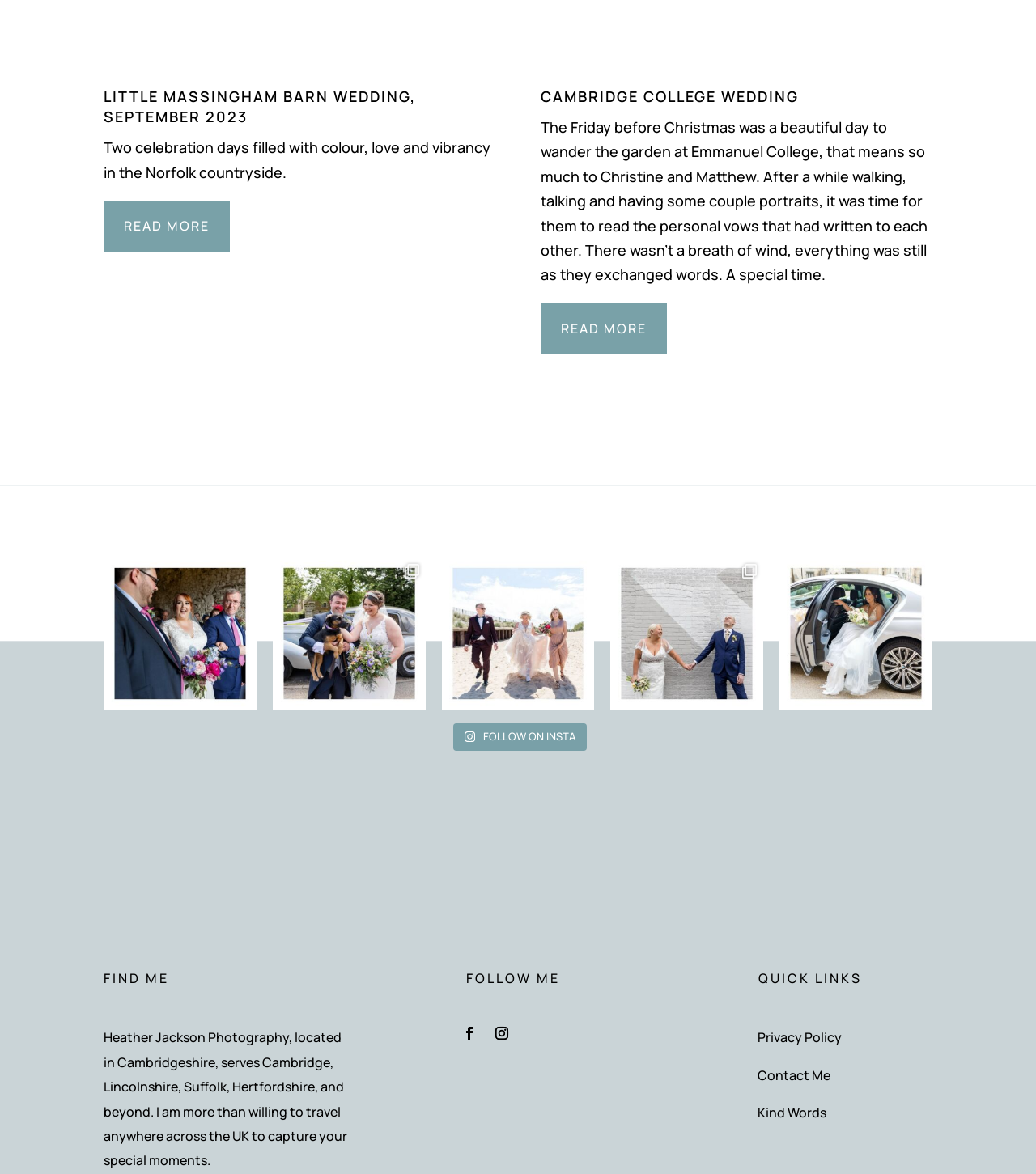Please identify the bounding box coordinates of the element's region that needs to be clicked to fulfill the following instruction: "View Heather Jackson Photography's kind words". The bounding box coordinates should consist of four float numbers between 0 and 1, i.e., [left, top, right, bottom].

[0.731, 0.94, 0.798, 0.955]